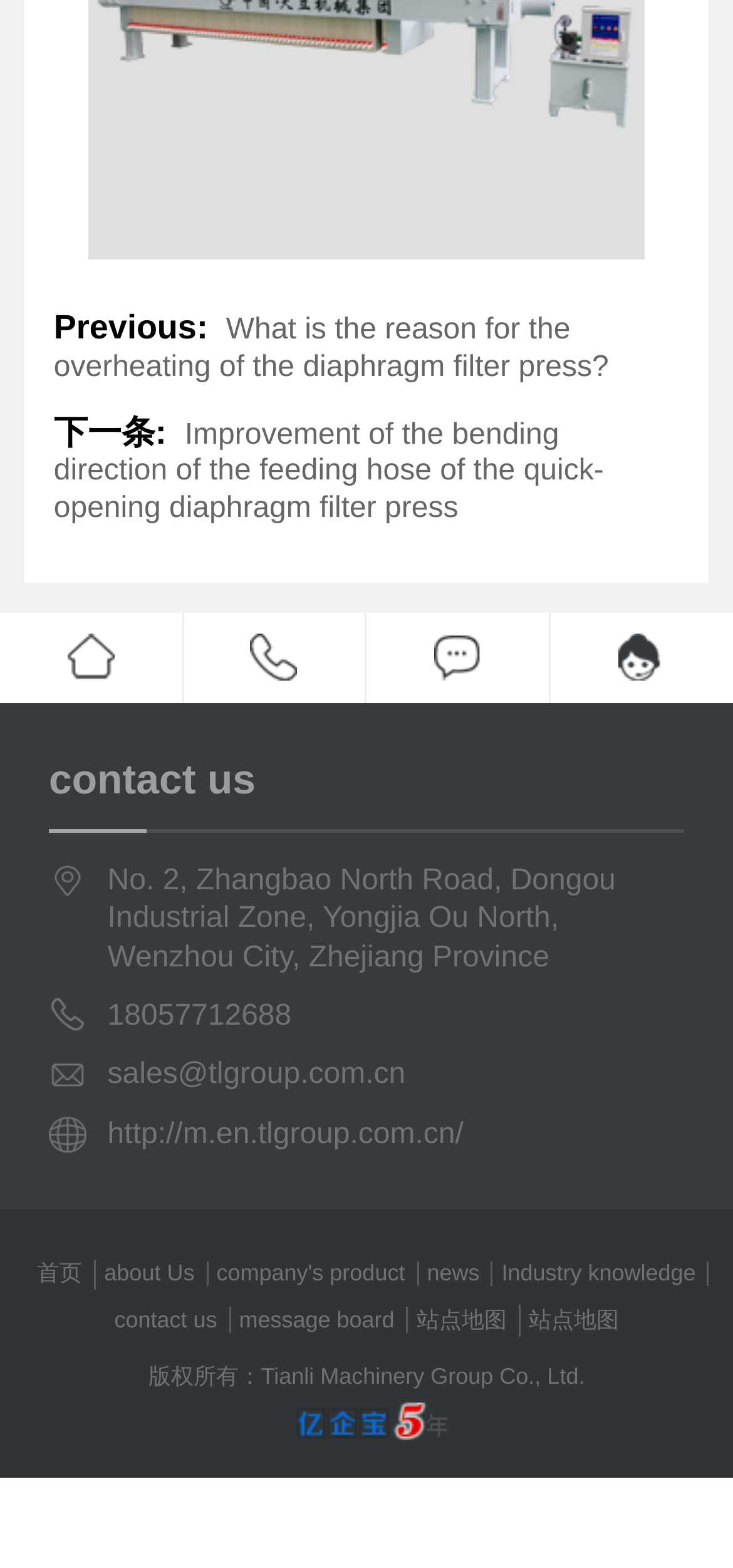Kindly determine the bounding box coordinates of the area that needs to be clicked to fulfill this instruction: "Check the company's address".

[0.147, 0.551, 0.84, 0.621]